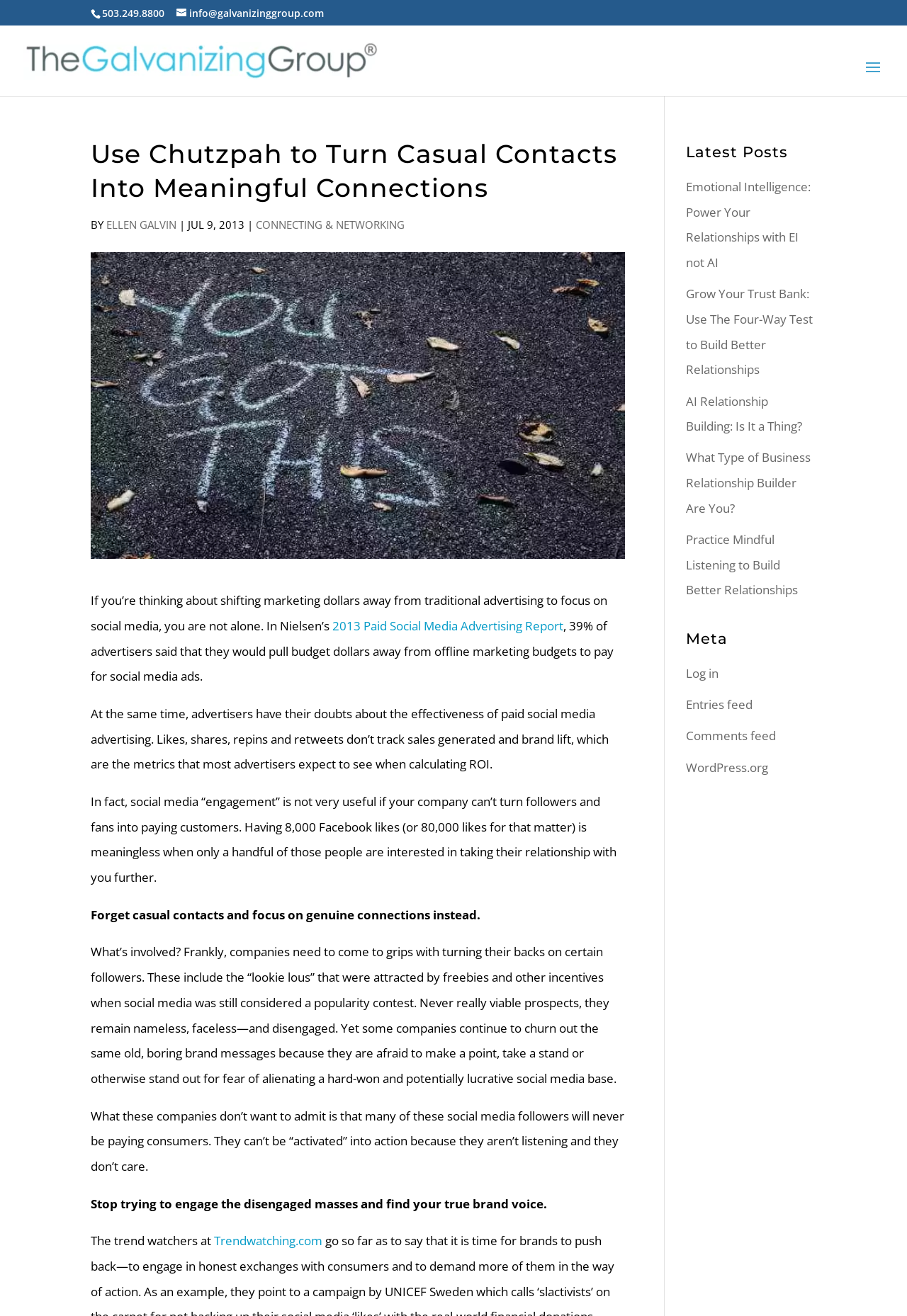Please identify the bounding box coordinates of the element I need to click to follow this instruction: "Visit the company website".

[0.027, 0.04, 0.384, 0.051]